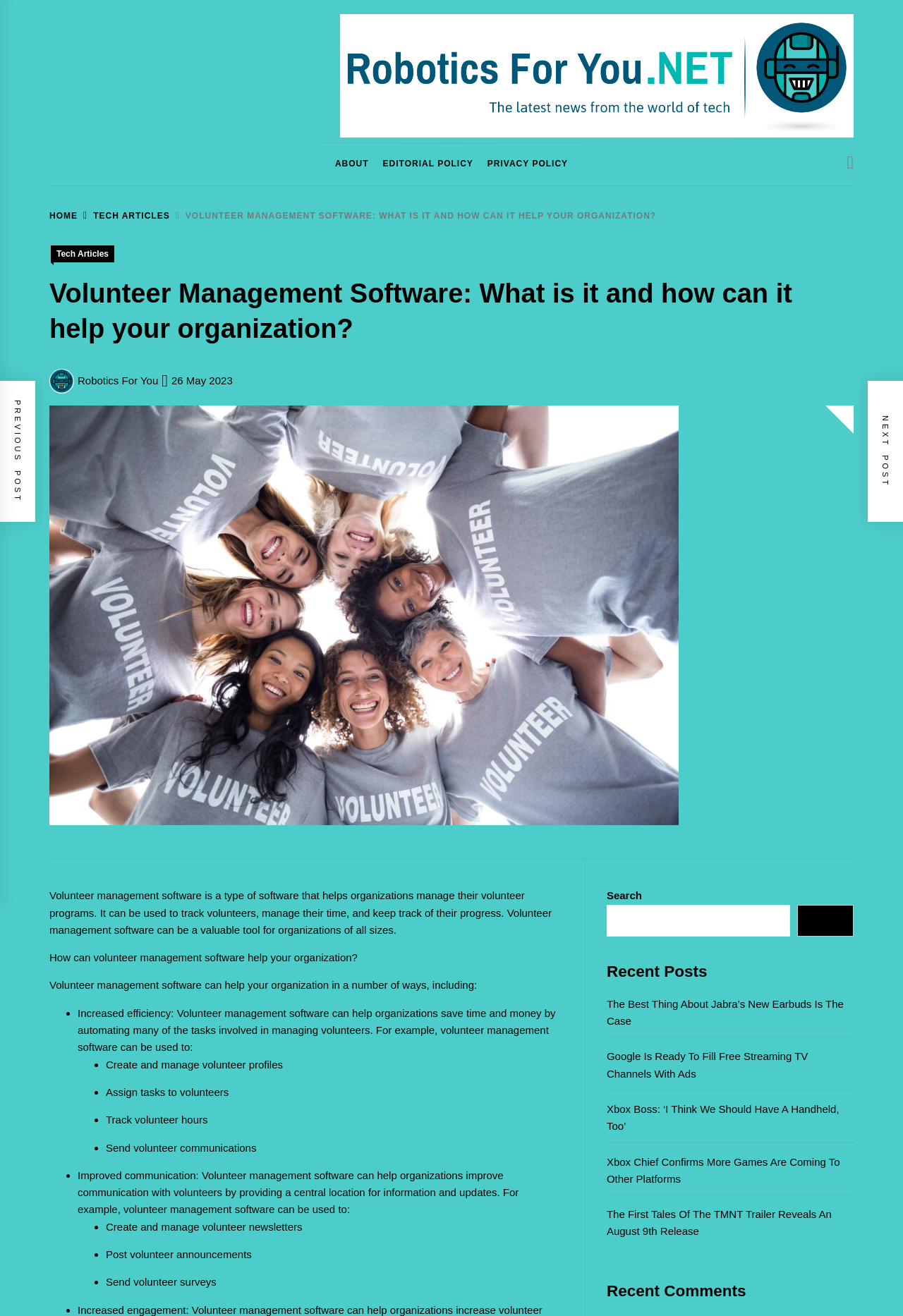What is the main topic of this webpage?
Please provide a full and detailed response to the question.

Based on the webpage content, the main topic is about volunteer management software, its definition, and how it can help organizations. The heading 'Volunteer Management Software: What is it and how can it help your organization?' and the subsequent paragraphs provide detailed information about this topic.